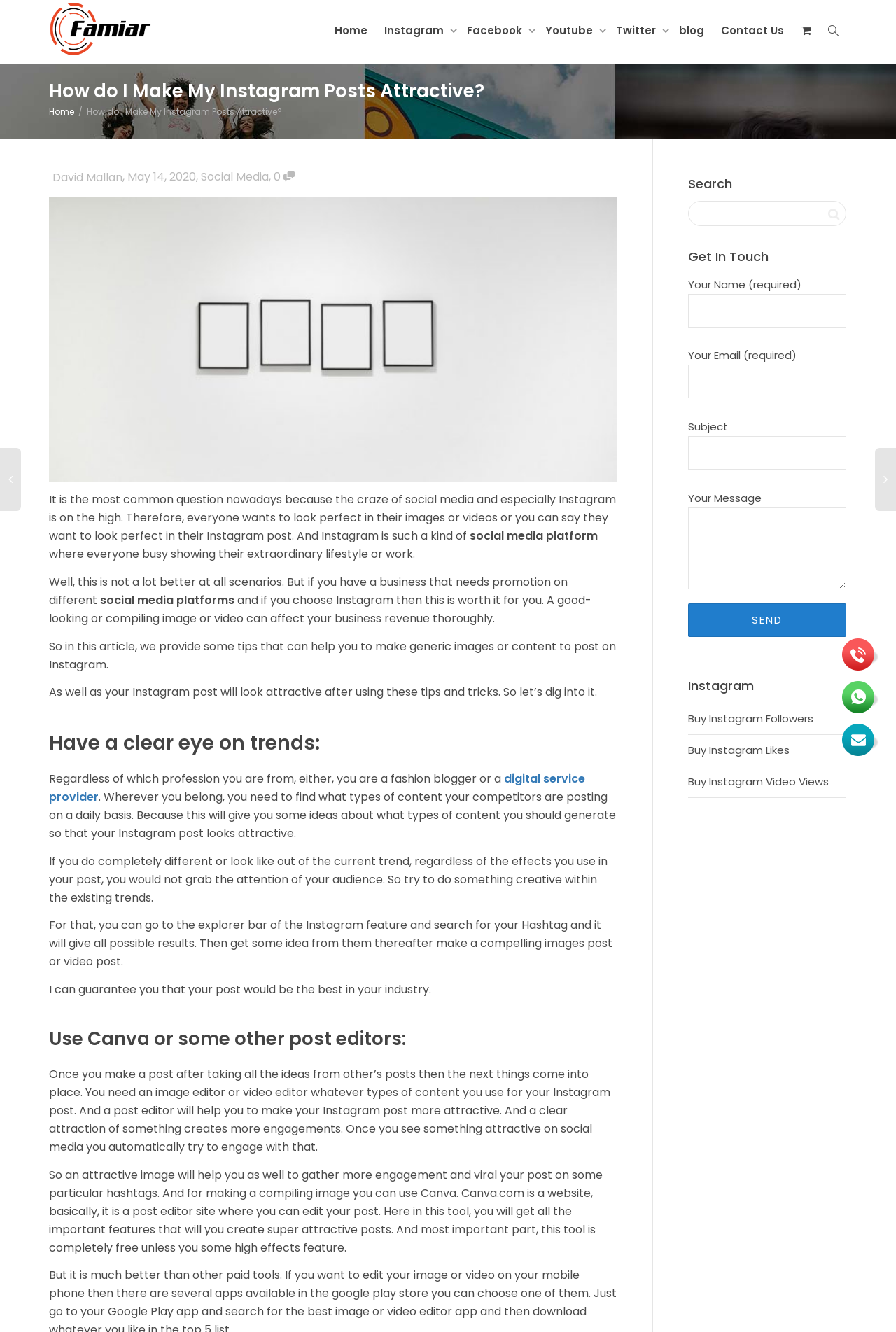What is the benefit of making a good-looking image or video?
Can you give a detailed and elaborate answer to the question?

According to the article, a good-looking or compelling image or video can affect business revenue thoroughly, which is why it is important to make attractive posts on Instagram.